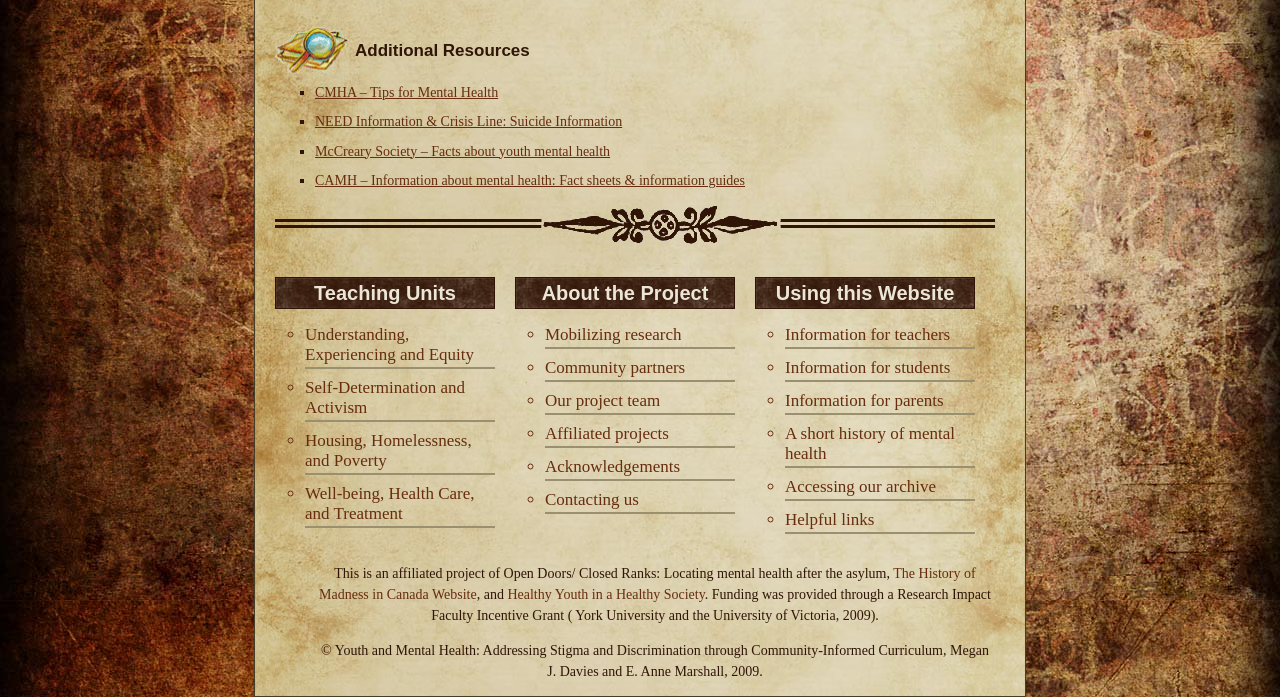Determine the bounding box coordinates for the area that needs to be clicked to fulfill this task: "Click on 'CMHA – Tips for Mental Health'". The coordinates must be given as four float numbers between 0 and 1, i.e., [left, top, right, bottom].

[0.246, 0.122, 0.389, 0.143]